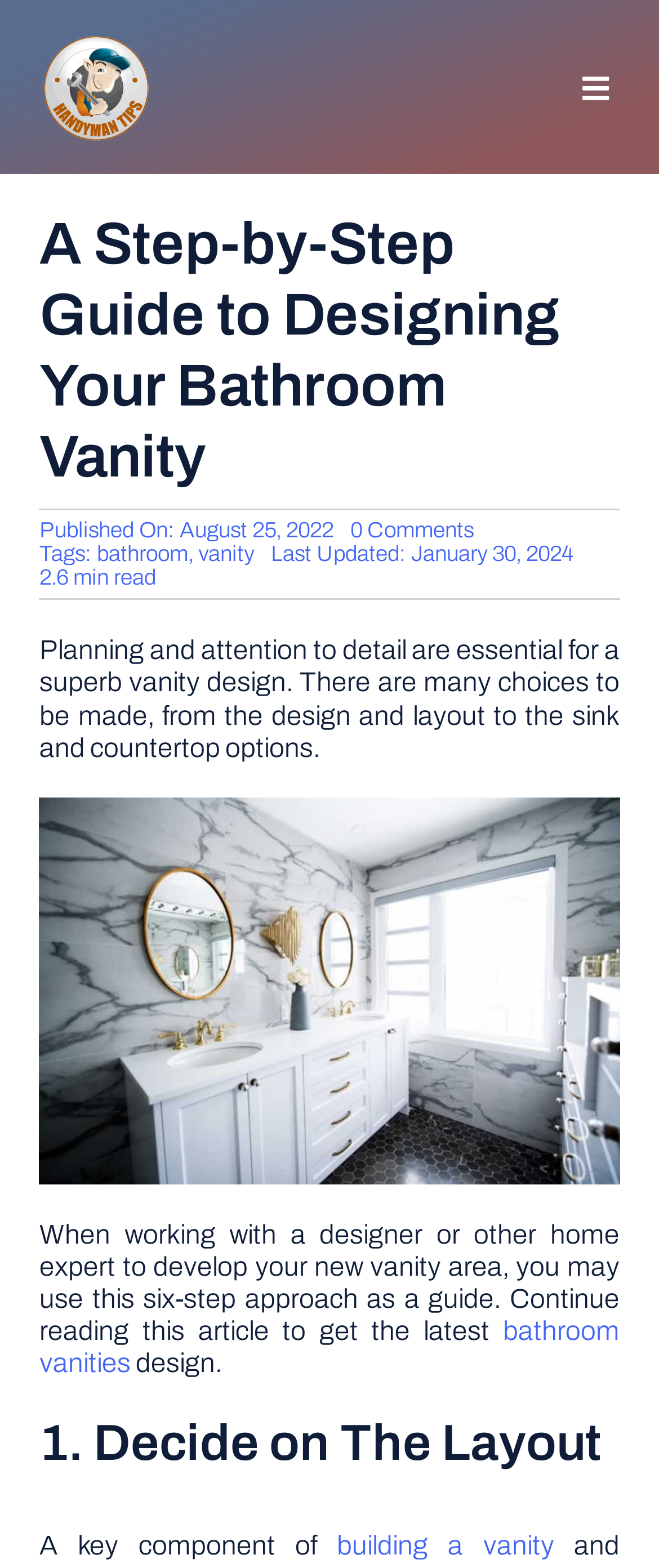Identify the bounding box coordinates of the clickable region to carry out the given instruction: "Learn more about building a vanity".

[0.511, 0.977, 0.841, 0.995]